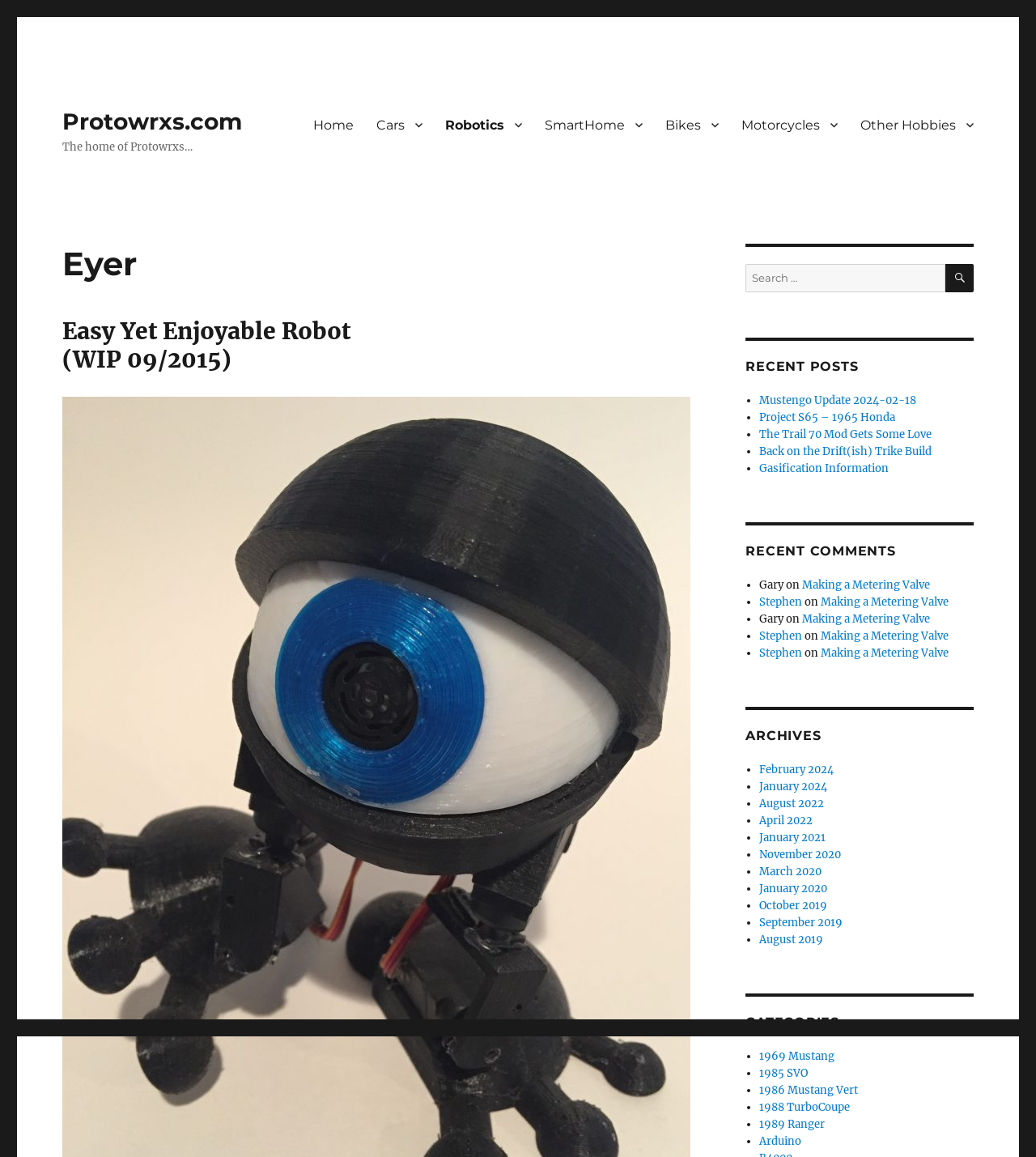What is the name of the robot?
Respond with a short answer, either a single word or a phrase, based on the image.

Eyer